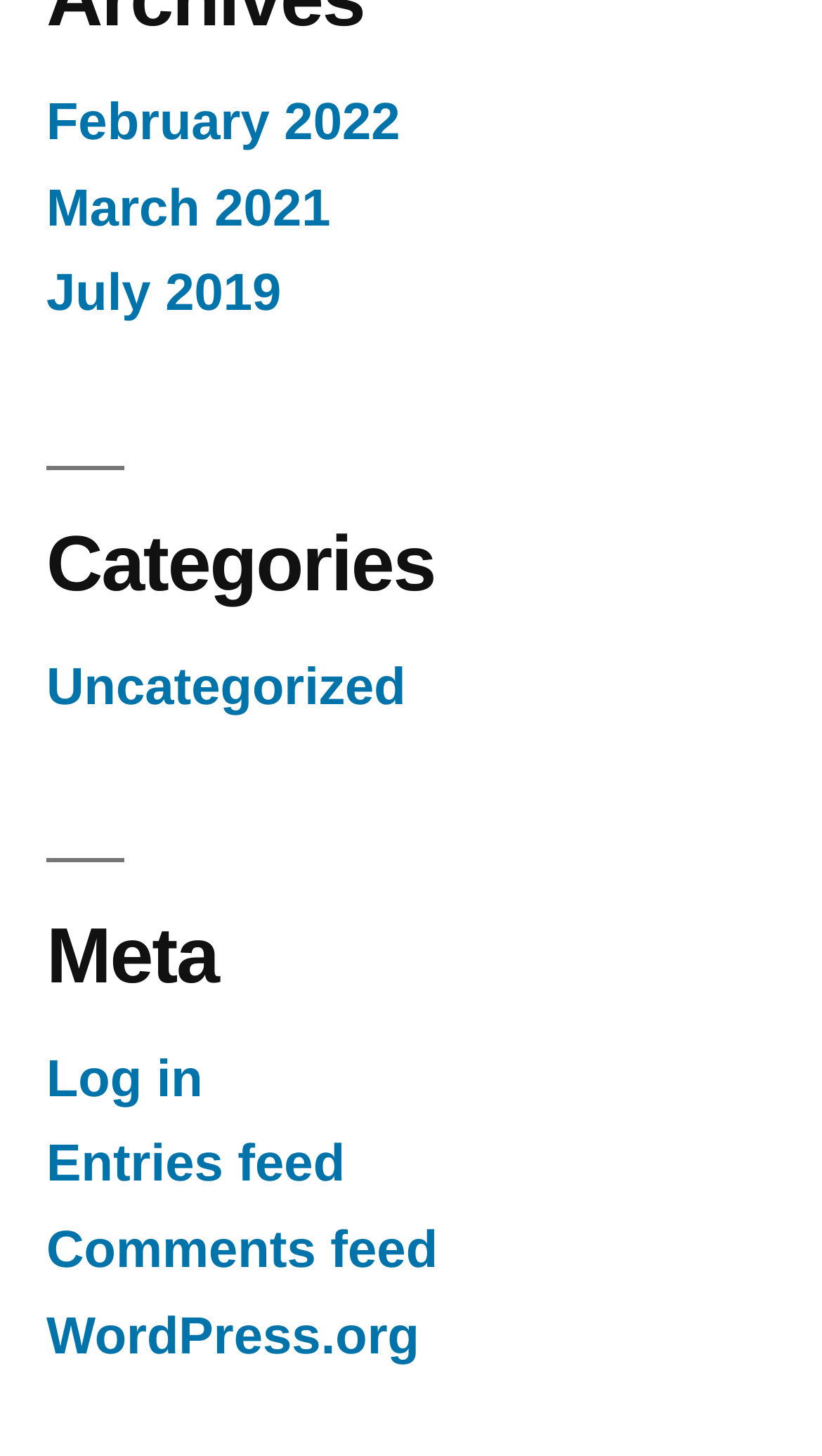Pinpoint the bounding box coordinates for the area that should be clicked to perform the following instruction: "Click on the 'Next Page' button".

None